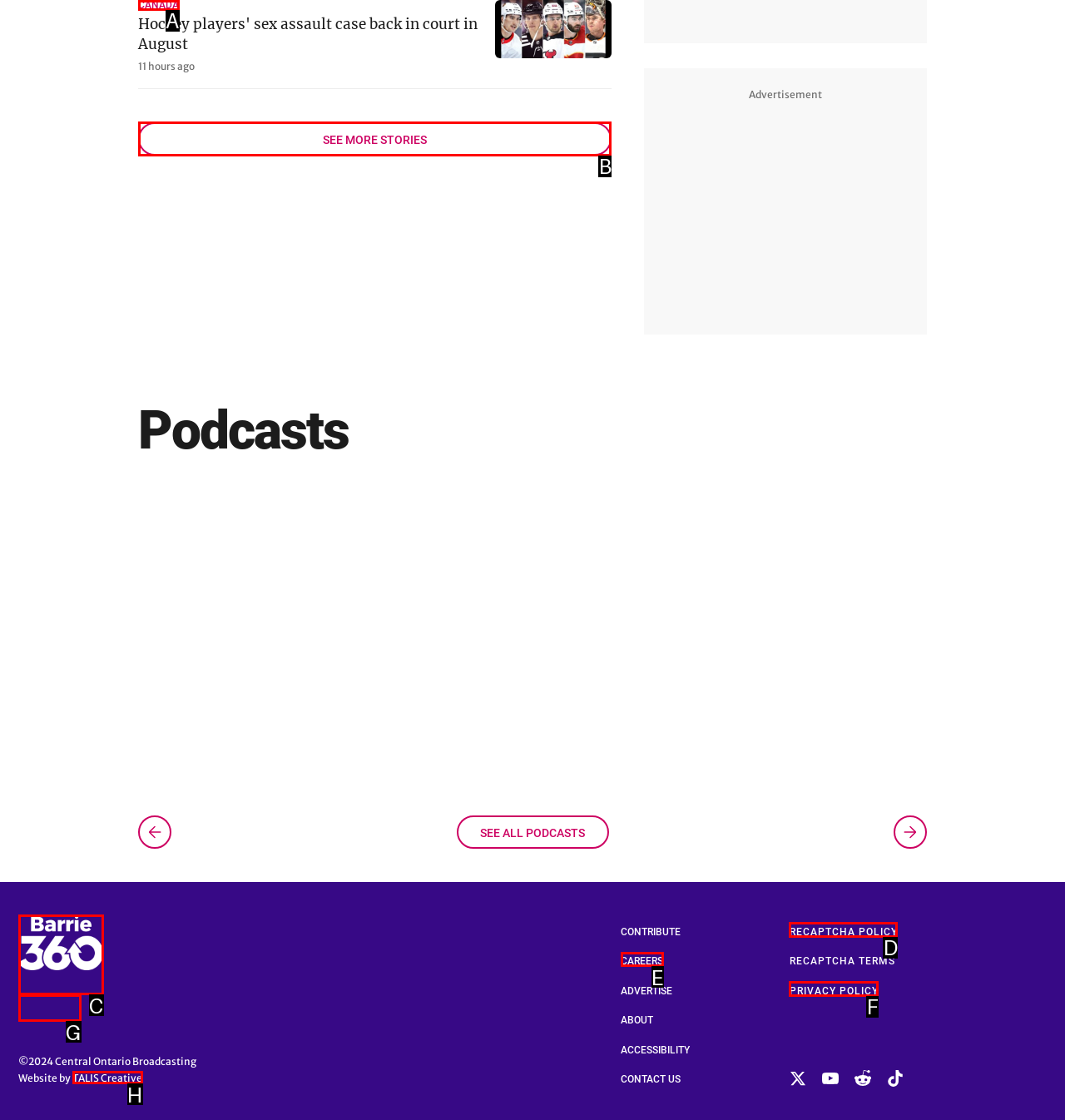Identify the correct option to click in order to accomplish the task: View more stories Provide your answer with the letter of the selected choice.

B